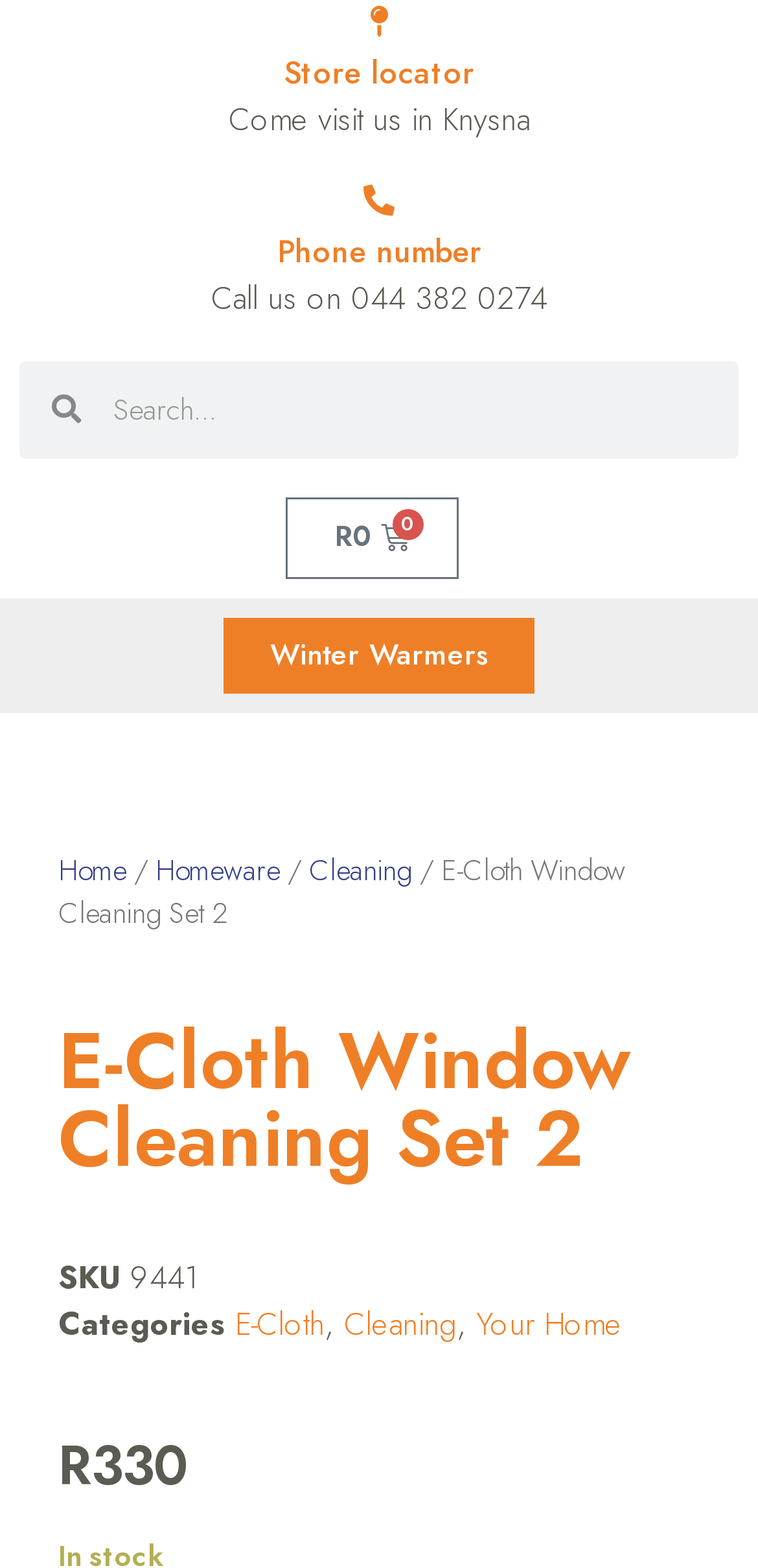Highlight the bounding box of the UI element that corresponds to this description: "Cleaning".

[0.454, 0.83, 0.603, 0.858]